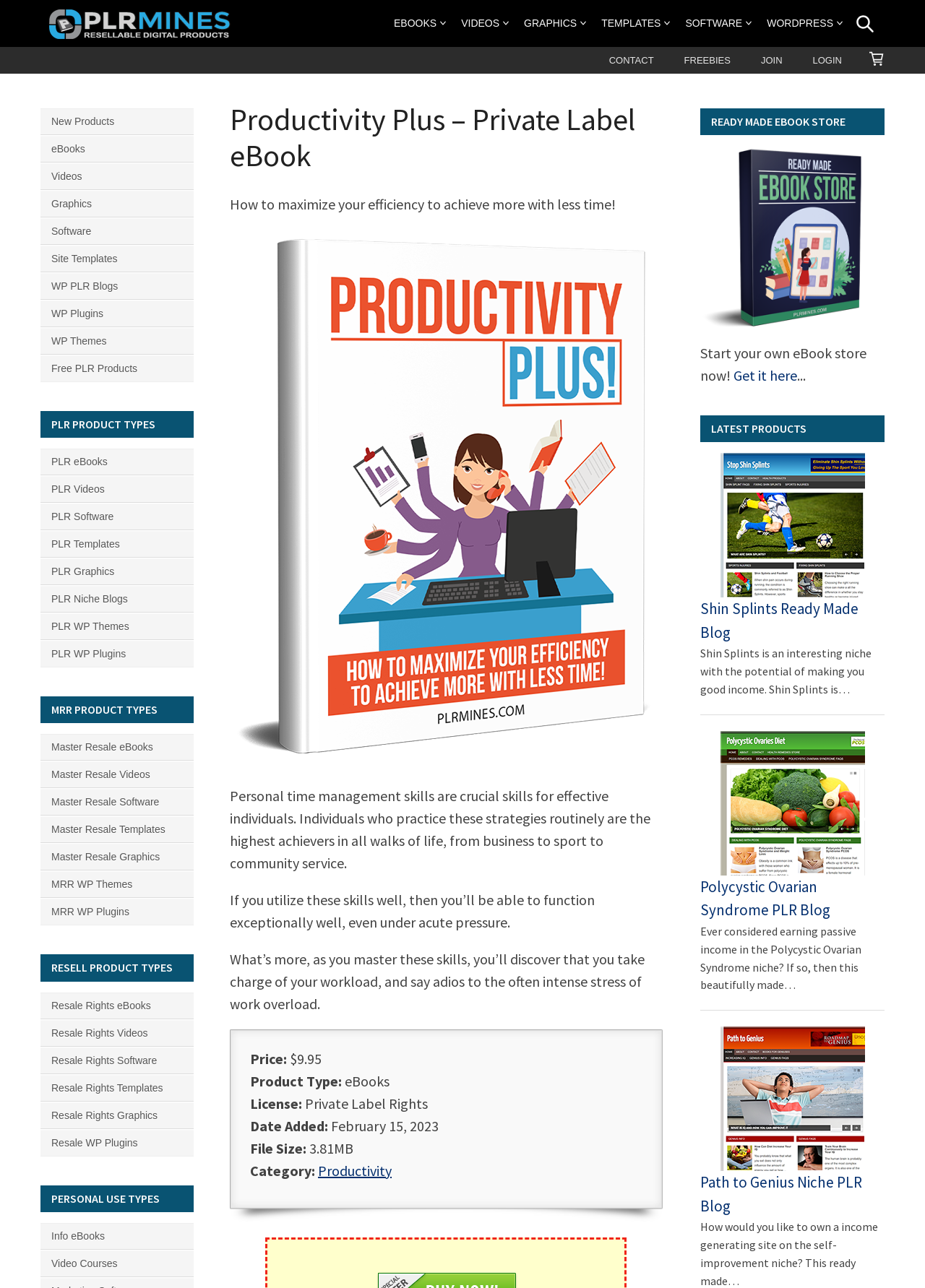Find the bounding box coordinates for the area that should be clicked to accomplish the instruction: "Click on the 'EBOOKS' link".

[0.416, 0.007, 0.481, 0.028]